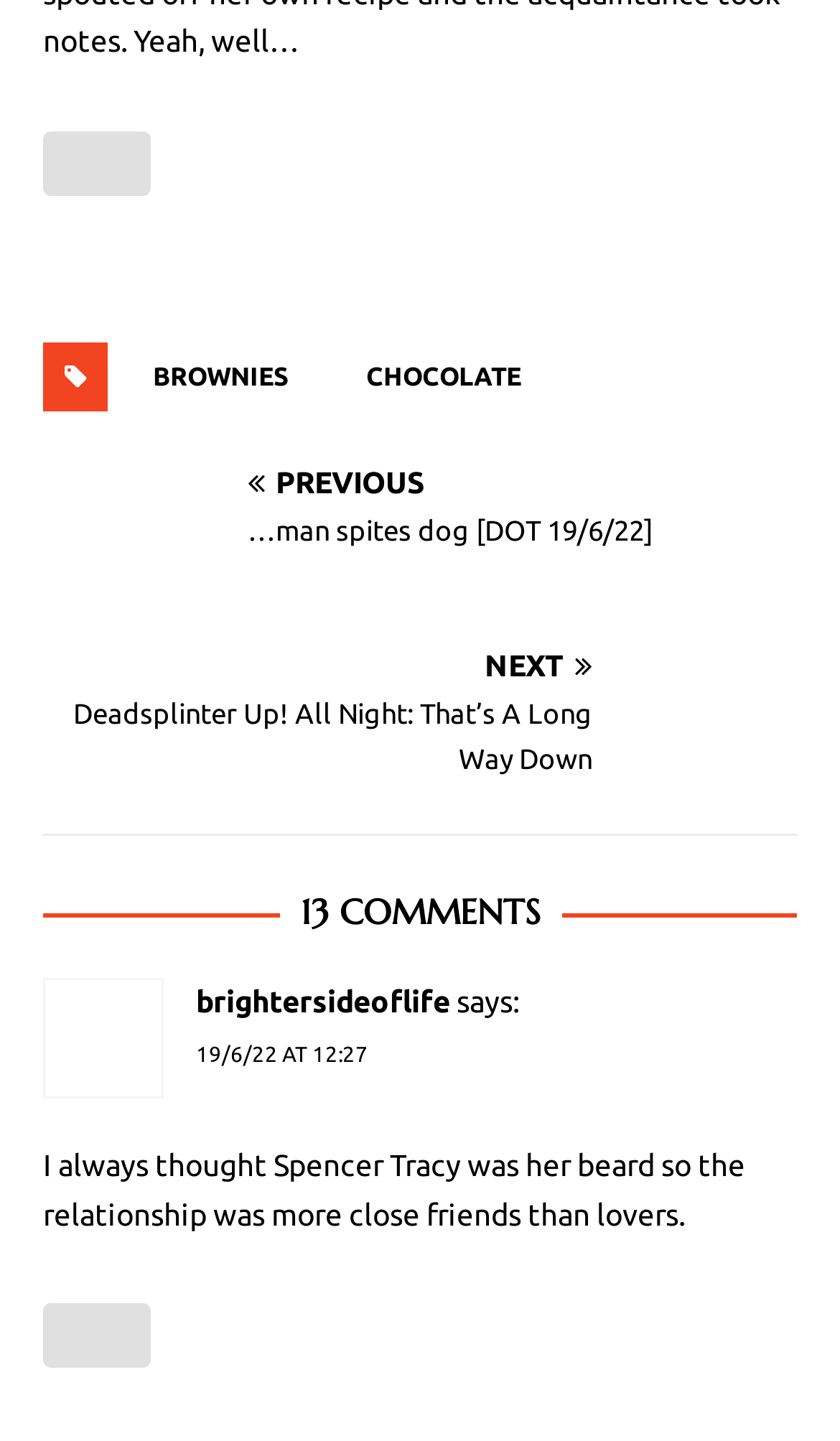What is the username of the commenter?
Provide a detailed and extensive answer to the question.

I looked at the footer section of the webpage and found a link with the username 'brightersideoflife', which is likely the username of the commenter.